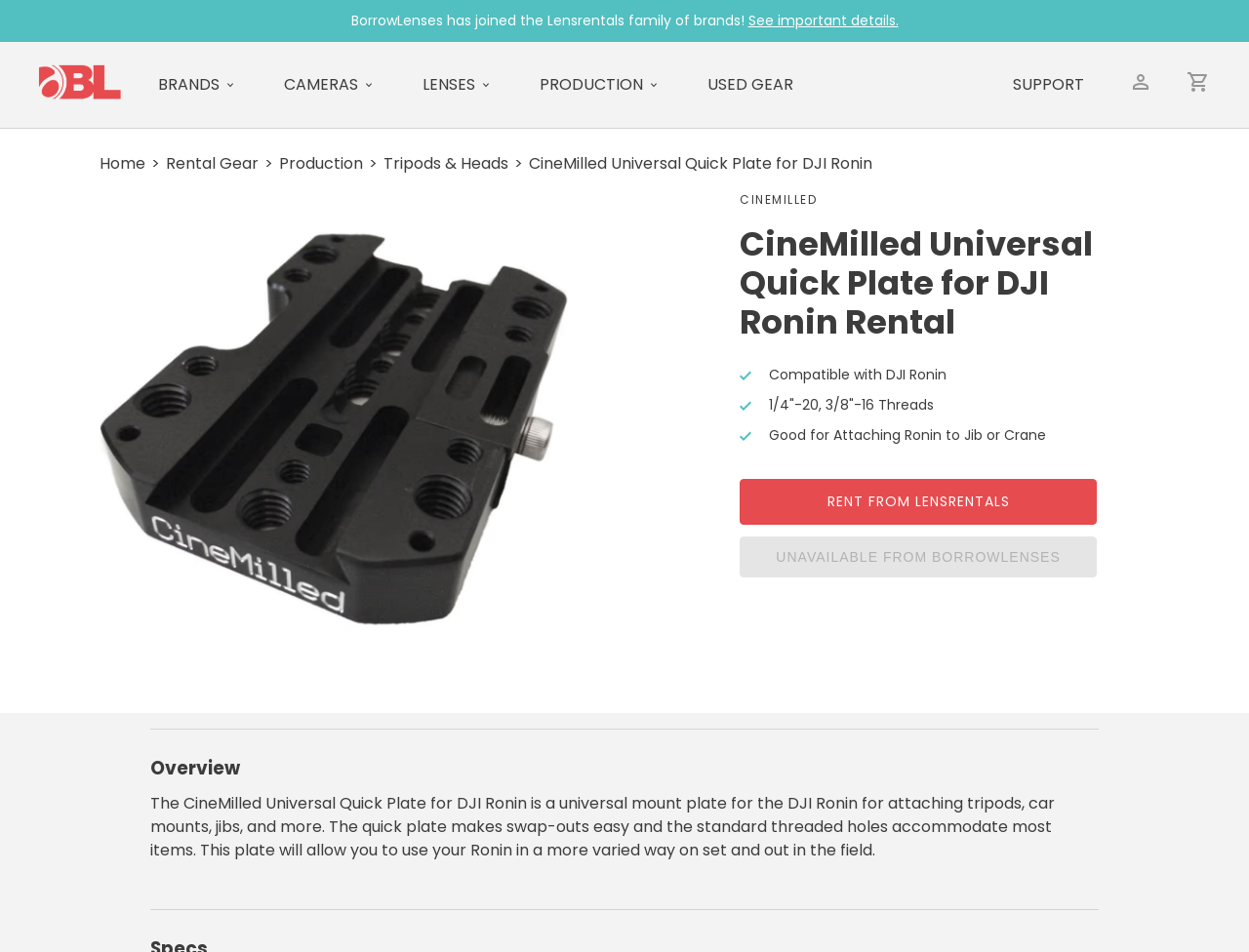Given the webpage screenshot, identify the bounding box of the UI element that matches this description: "See important details.".

[0.599, 0.011, 0.719, 0.032]